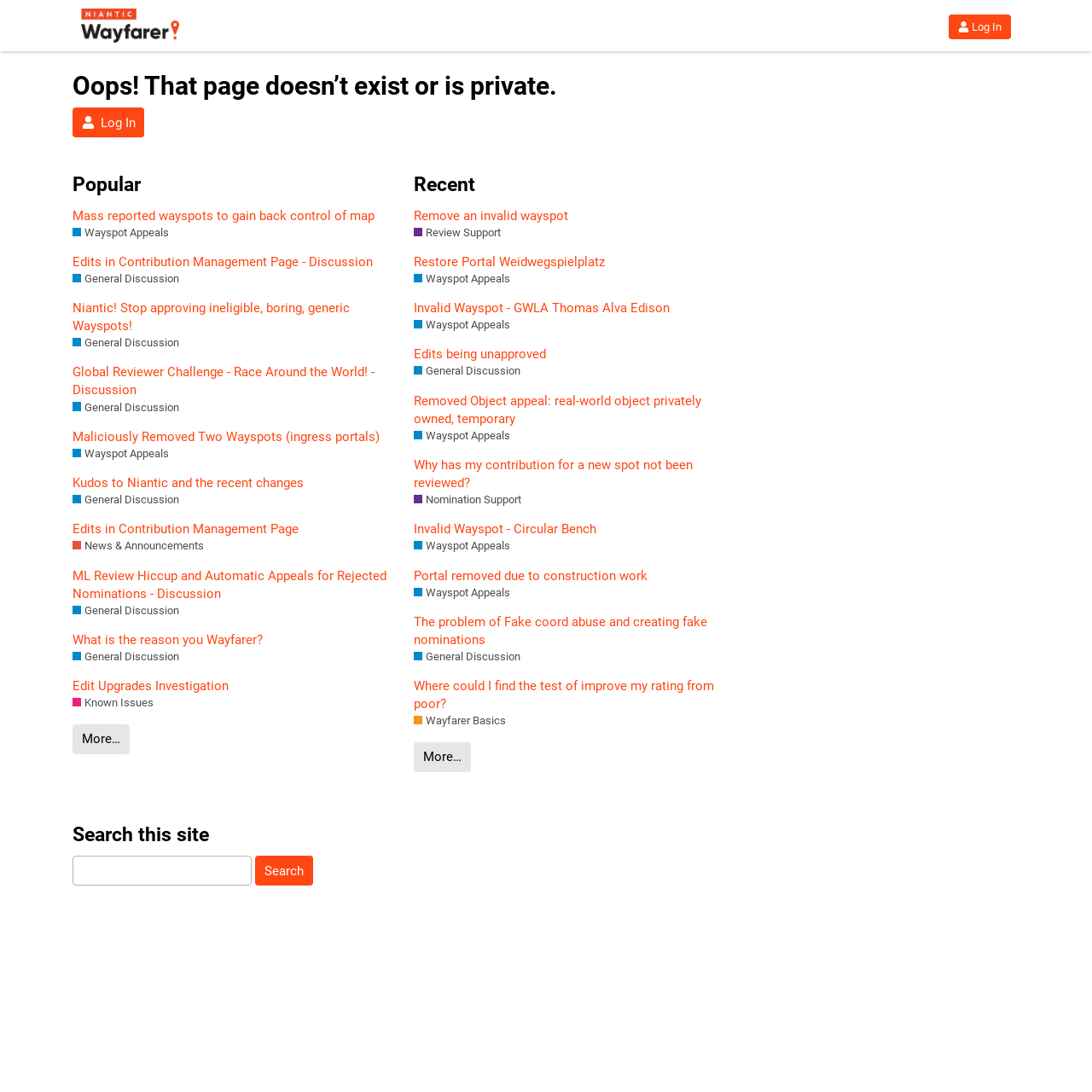Explain in detail what you observe on this webpage.

The webpage displays a "Page Not Found" error message, indicating that the requested page does not exist or is private. At the top of the page, there is a header section with a link to "Niantic Wayfarer" and a "Log In" button on the right side. Below the header, there is a prominent heading that reads "Oops! That page doesn’t exist or is private."

The main content area is divided into two sections. The left section contains a list of links to various topics, including "Popular", "General Discussion", "Wayspot Appeals", "News & Announcements", and more. Each link has a brief description or title, and some of them have additional text or generic descriptions. There are 23 links in total, with some of them repeating, such as "General Discussion" and "Wayspot Appeals".

The right section appears to be a list of recent topics or discussions, with 24 links in total. Each link has a title and some of them have additional text or descriptions. The topics range from "Remove an invalid wayspot" to "The problem of Fake coord abuse and creating fake nominations".

At the bottom of the page, there is a search bar with a "Search this site" label and a "Search" button.